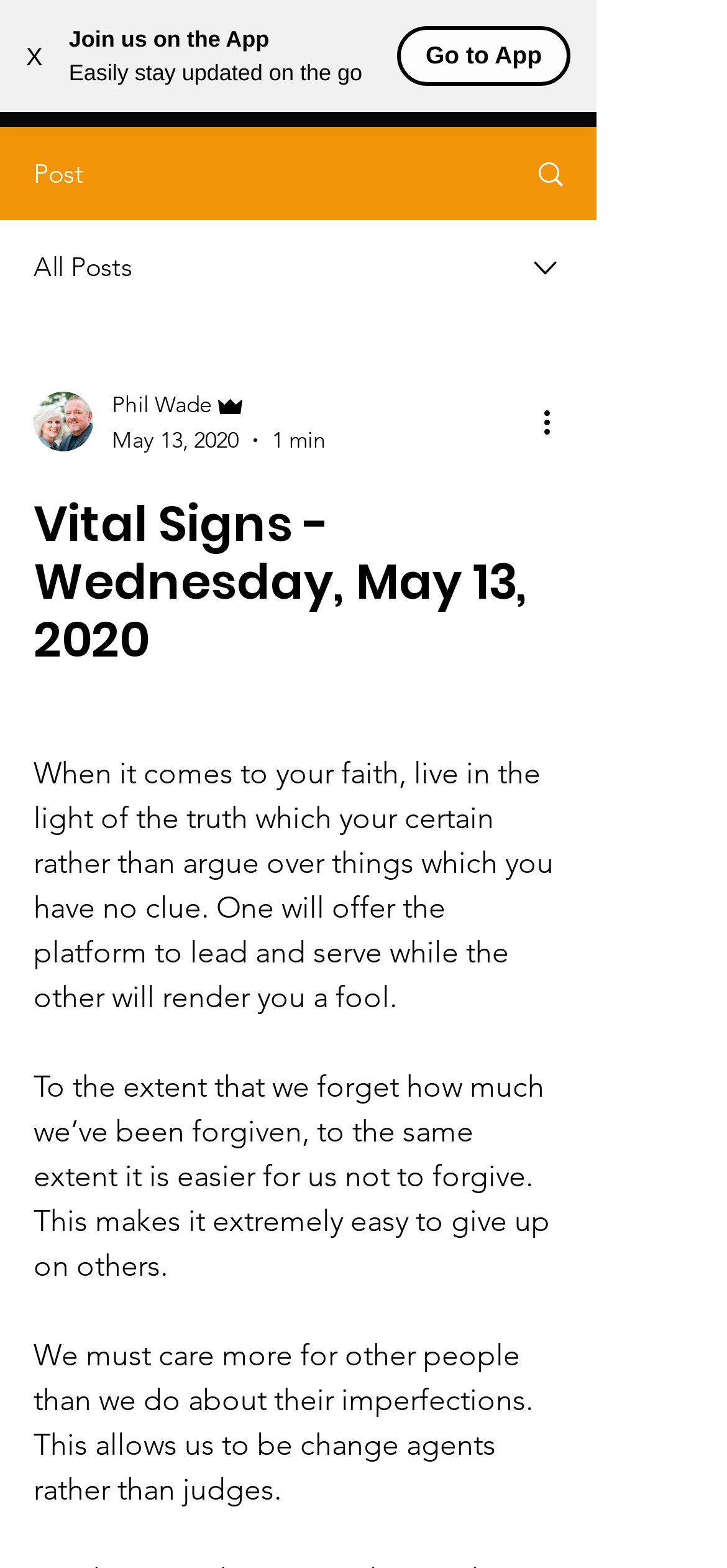Based on the element description, predict the bounding box coordinates (top-left x, top-left y, bottom-right x, bottom-right y) for the UI element in the screenshot: parent_node: PHILWADE.NET aria-label="Open navigation menu"

[0.677, 0.01, 0.805, 0.069]